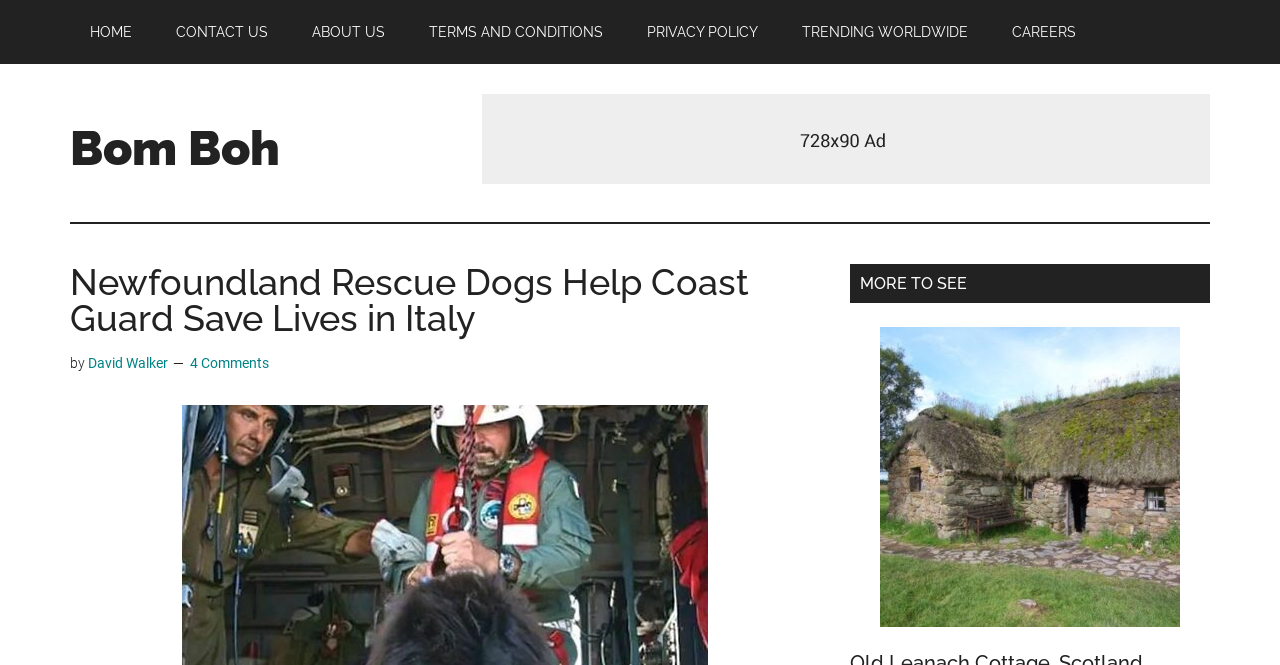Summarize the webpage with a detailed and informative caption.

The webpage is about Newfoundland Rescue Dogs helping the Coast Guard save lives in Italy. At the top left corner, there are three links to skip to main content, primary sidebar, and footer. Below these links, there is a main navigation menu with seven links: HOME, CONTACT US, ABOUT US, TERMS AND CONDITIONS, PRIVACY POLICY, TRENDING WORLDWIDE, and CAREERS. 

On the top right side, there is a link "Bom Boh" and a static text "enthusiasm for knowledge". Below these elements, there is a large advertisement with an image and a link "Ad example". 

The main content of the webpage is headed by a header with the title "Newfoundland Rescue Dogs Help Coast Guard Save Lives in Italy" and the author's name "David Walker". The article is followed by a link to 4 comments. 

On the right side of the main content, there is a primary sidebar with a heading "Primary Sidebar" and another heading "MORE TO SEE".